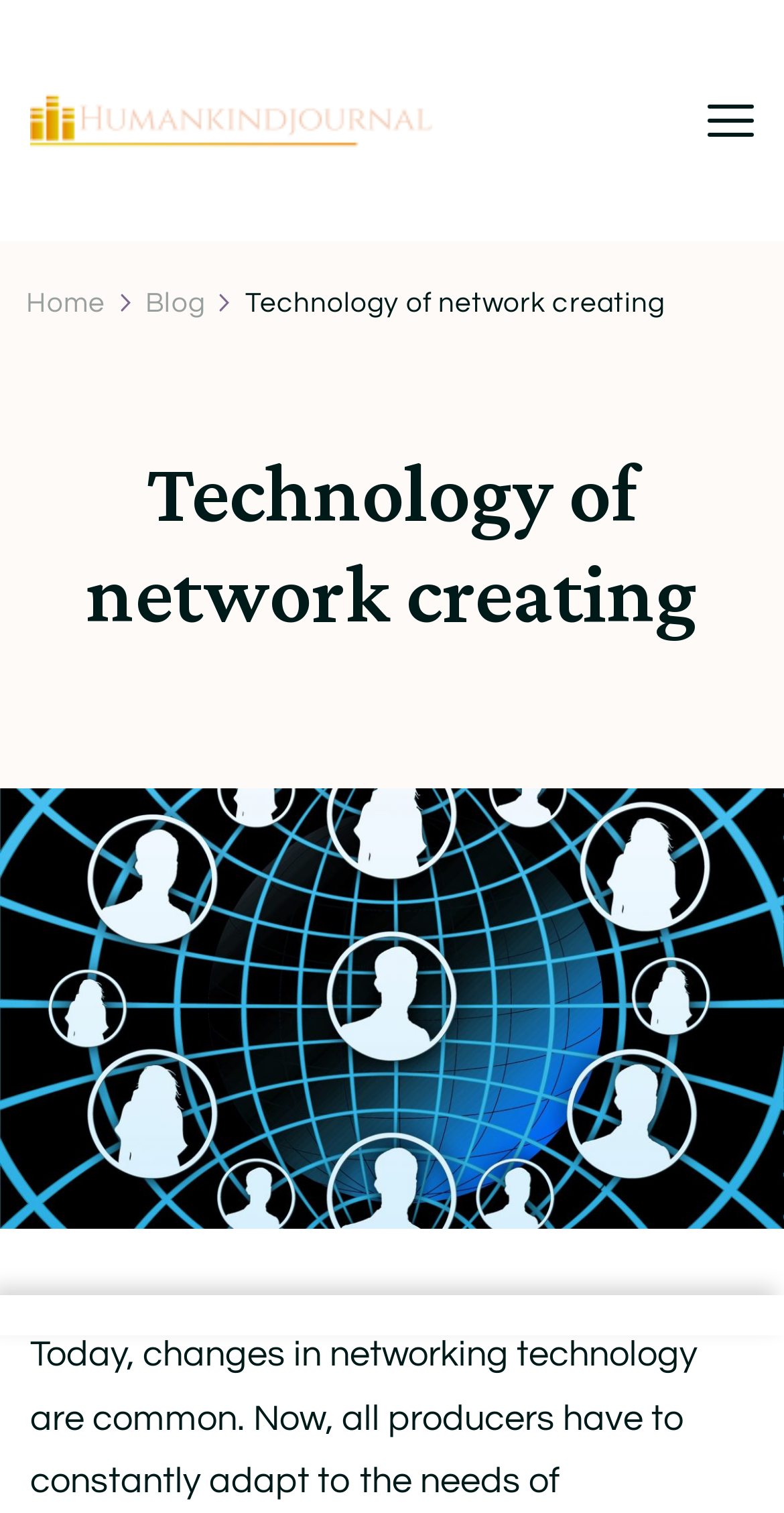What is the current page about?
Carefully examine the image and provide a detailed answer to the question.

I looked at the heading of the webpage, which says 'Technology of network creating', so I can infer that the current page is about this topic.